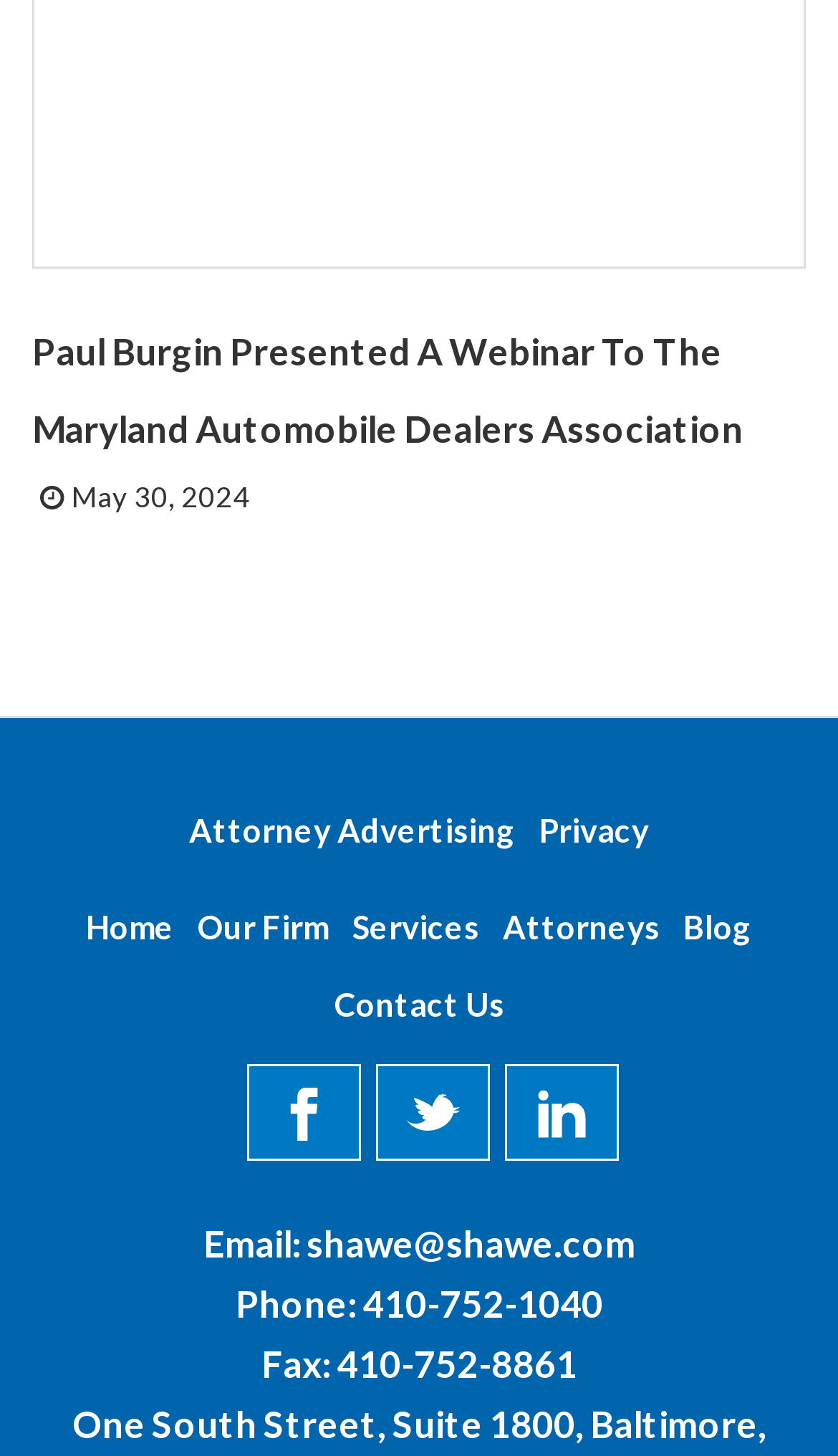How many links are there in the top navigation bar? Look at the image and give a one-word or short phrase answer.

7